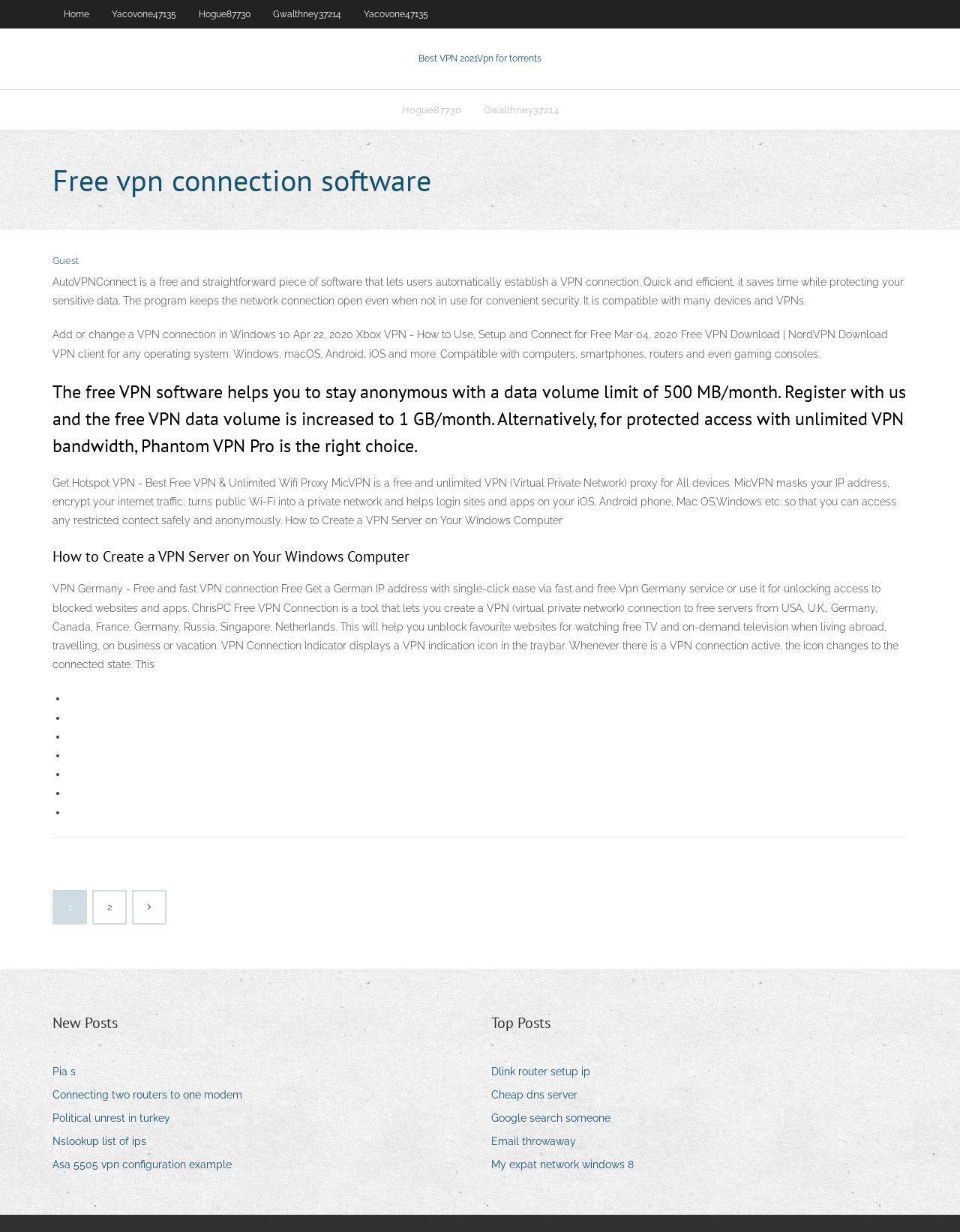How many links are there in the 'New Posts' section?
Give a detailed and exhaustive answer to the question.

In the 'New Posts' section, there are five links: 'Pia s', 'Connecting two routers to one modem', 'Political unrest in turkey', 'Nslookup list of ips', and 'Asa 5505 vpn configuration example'.